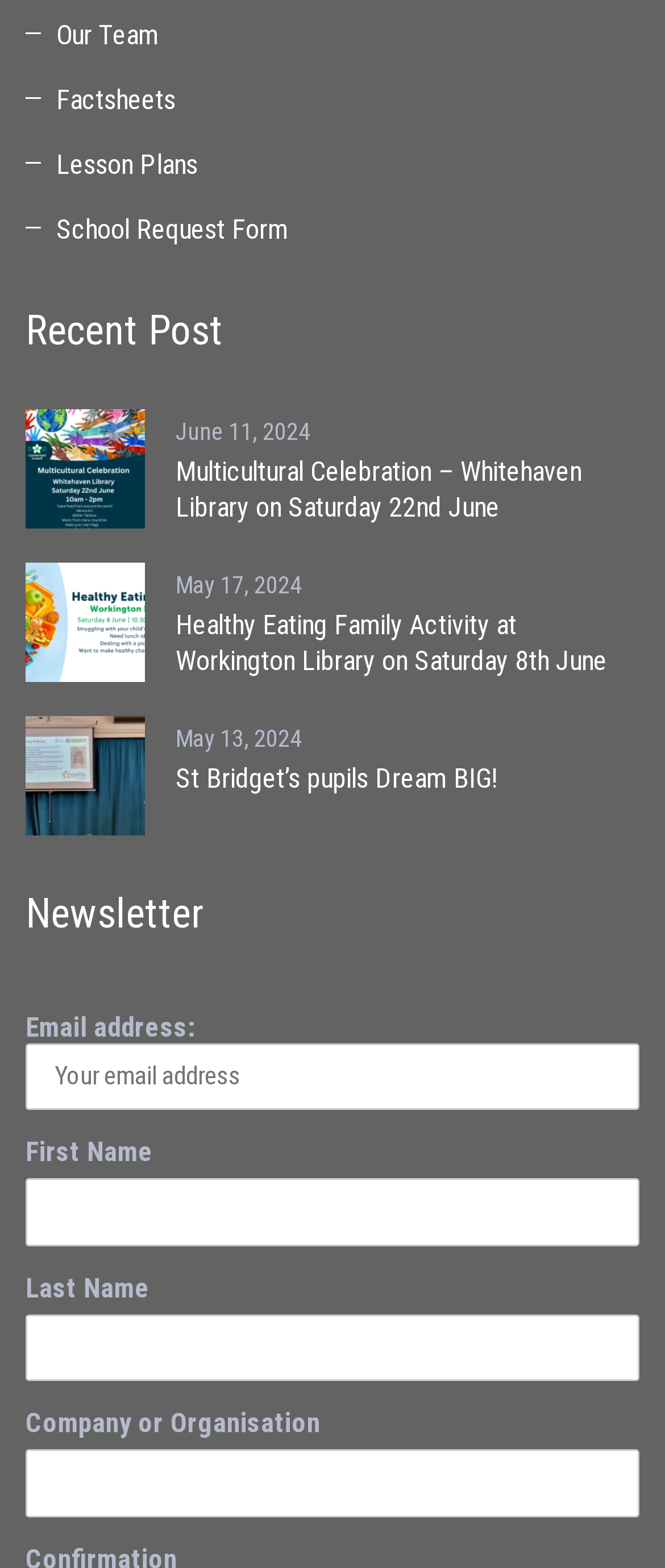Pinpoint the bounding box coordinates of the clickable element needed to complete the instruction: "read the 'Multicultural Celebration – Whitehaven Library on Saturday 22nd June' post". The coordinates should be provided as four float numbers between 0 and 1: [left, top, right, bottom].

[0.038, 0.289, 0.962, 0.335]